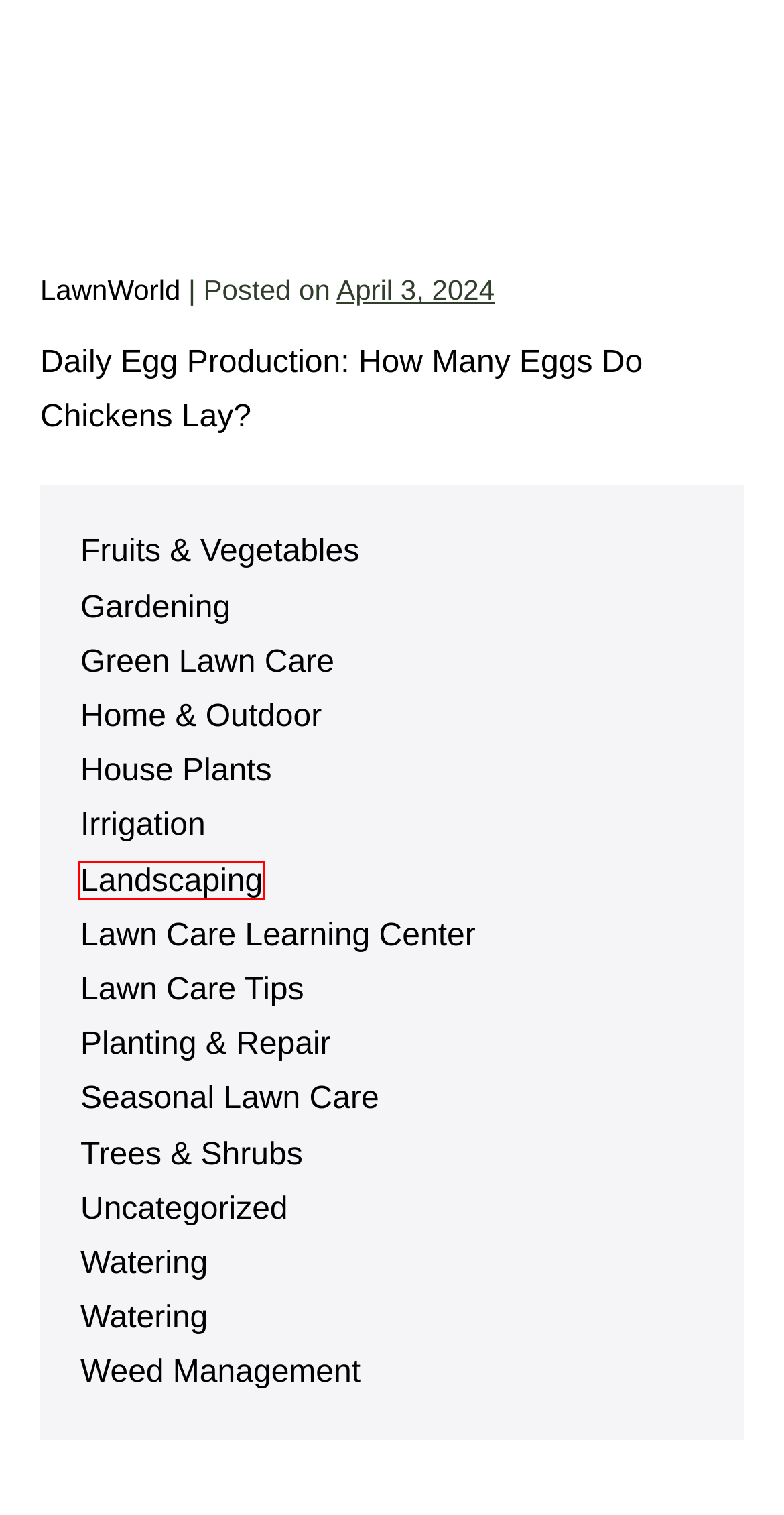Review the screenshot of a webpage that includes a red bounding box. Choose the webpage description that best matches the new webpage displayed after clicking the element within the bounding box. Here are the candidates:
A. Irrigation – Lawn World – Everything Outdoor
B. Planting & Repair – Lawn World – Everything Outdoor
C. Weed Management – Lawn World – Everything Outdoor
D. Seasonal Lawn Care – Lawn World – Everything Outdoor
E. Landscaping – Lawn World – Everything Outdoor
F. Trees & Shrubs – Lawn World – Everything Outdoor
G. Daily Egg Production: How Many Eggs Do Chickens Lay? – Lawn World – Everything Outdoor
H. Home & Outdoor – Lawn World – Everything Outdoor

E